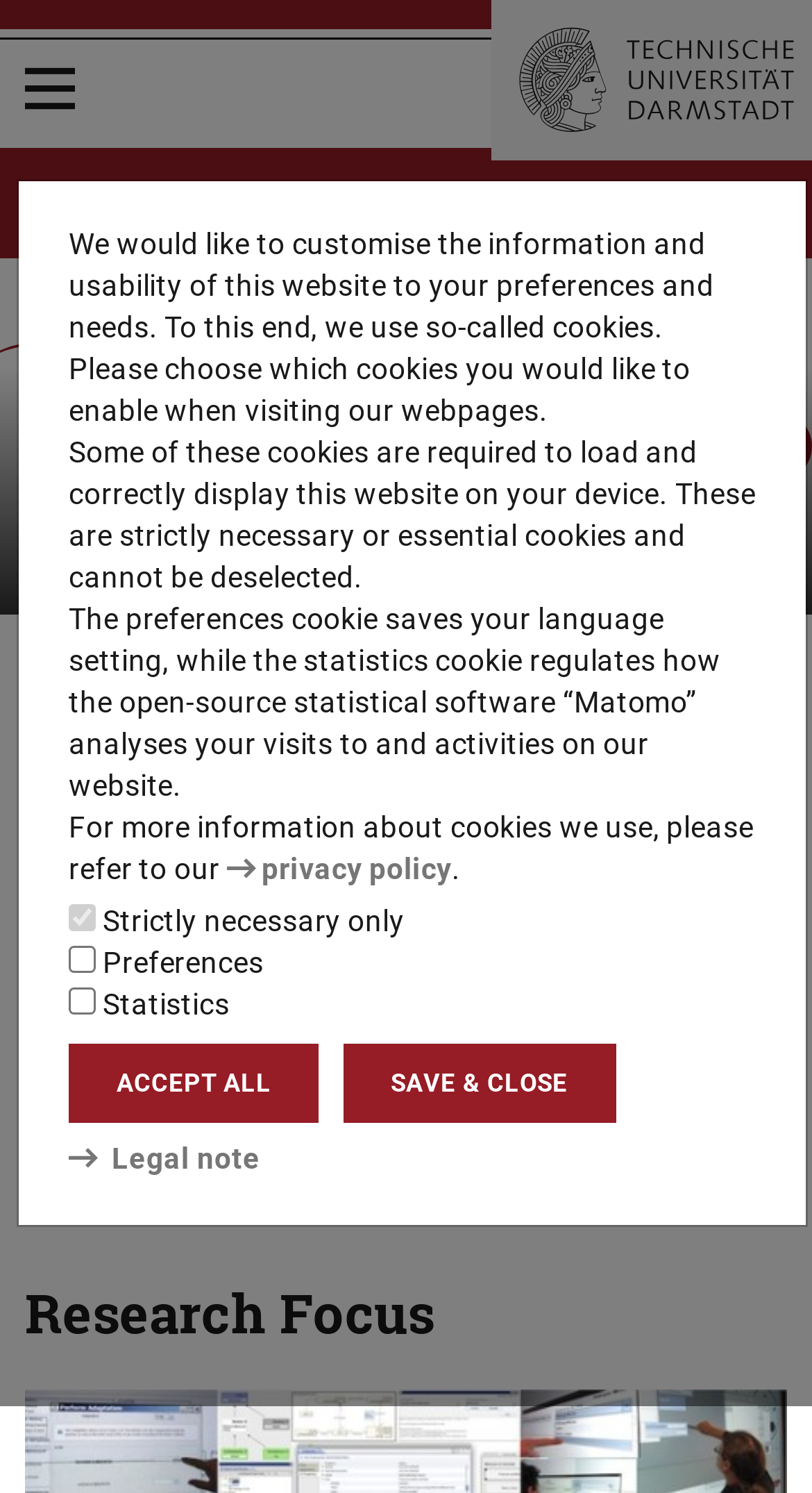What is the name of the university?
Look at the screenshot and respond with a single word or phrase.

TU Darmstadt